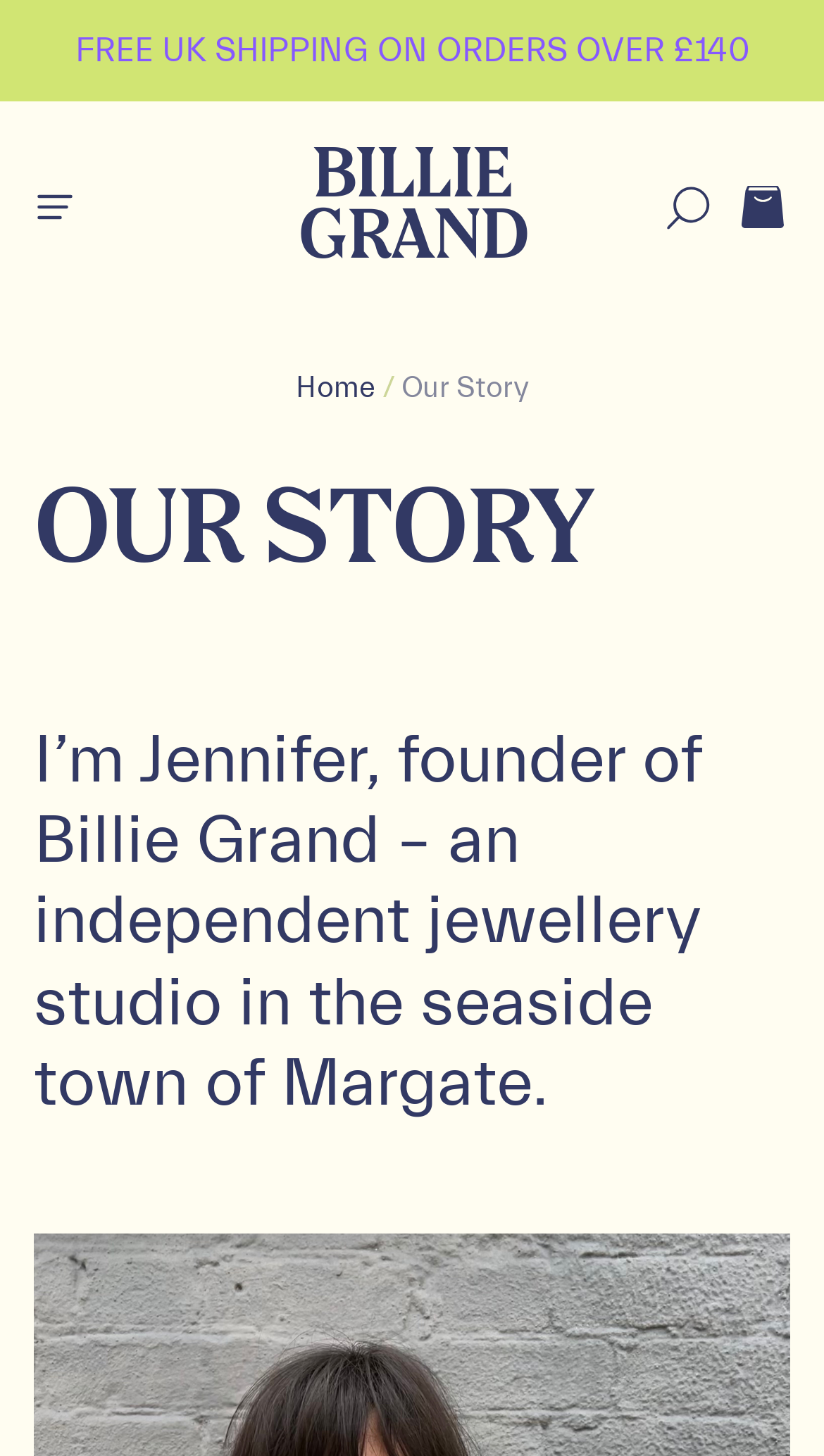Find the bounding box coordinates for the HTML element described as: "alt="Kung Fu Wushu QLD"". The coordinates should consist of four float values between 0 and 1, i.e., [left, top, right, bottom].

None